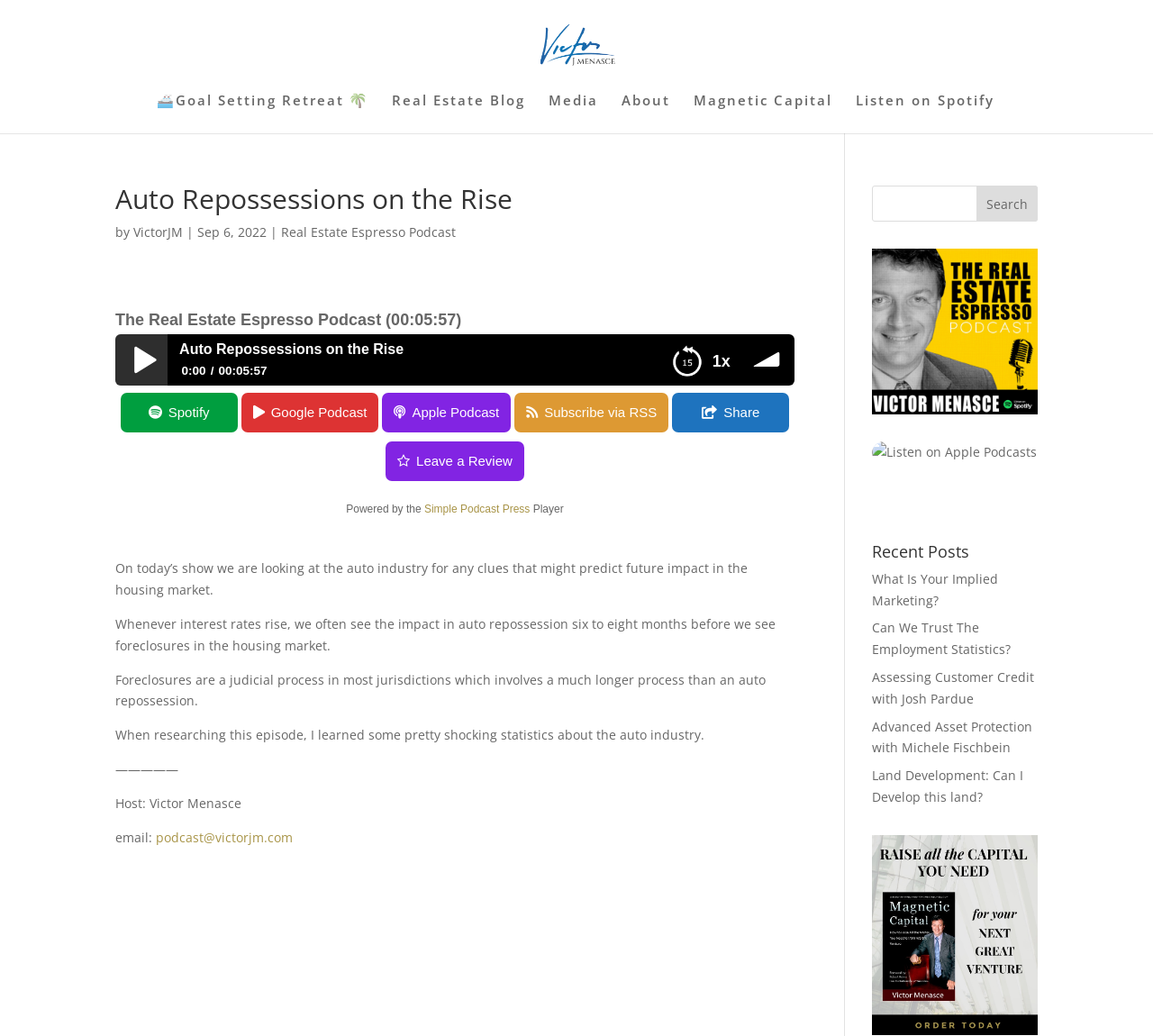Please provide a comprehensive answer to the question based on the screenshot: What is the name of the book written by Victor Menasce?

The name of the book written by Victor Menasce is 'Magnetic Capital', which is mentioned in the link 'Magnetic Capital' and also in the image 'victor menasce book cover for magnetic capital'.